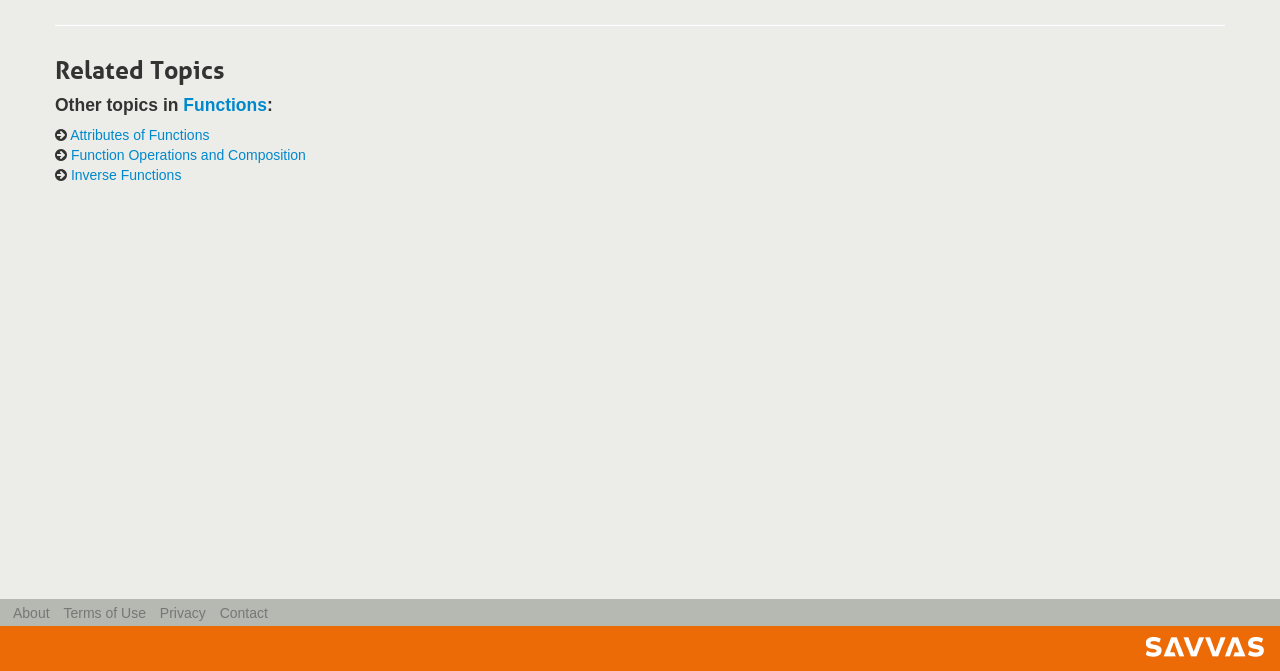Please find the bounding box coordinates in the format (top-left x, top-left y, bottom-right x, bottom-right y) for the given element description. Ensure the coordinates are floating point numbers between 0 and 1. Description: About

[0.01, 0.902, 0.039, 0.925]